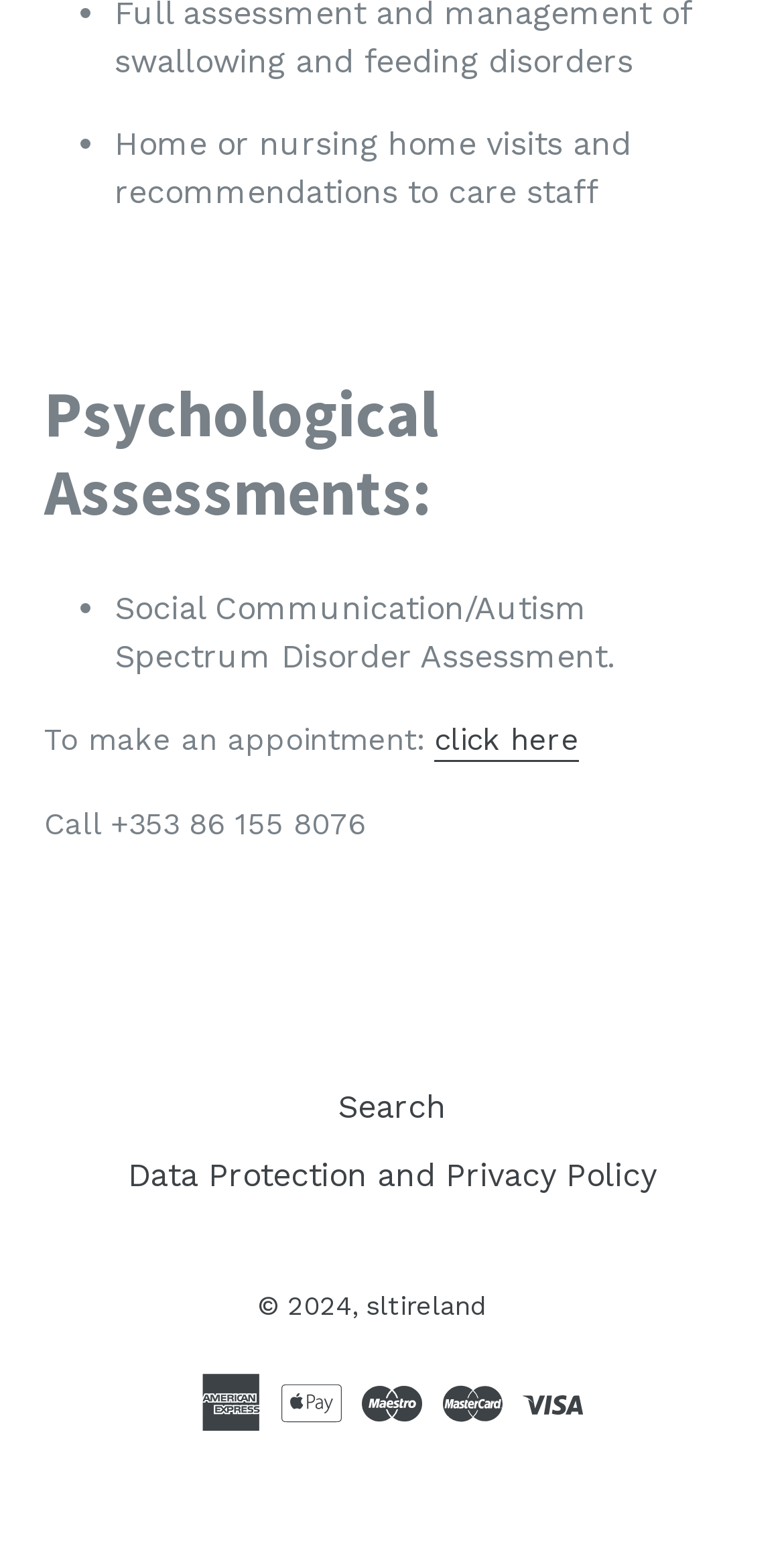Provide the bounding box coordinates of the HTML element this sentence describes: "sltireland".

[0.467, 0.836, 0.621, 0.855]